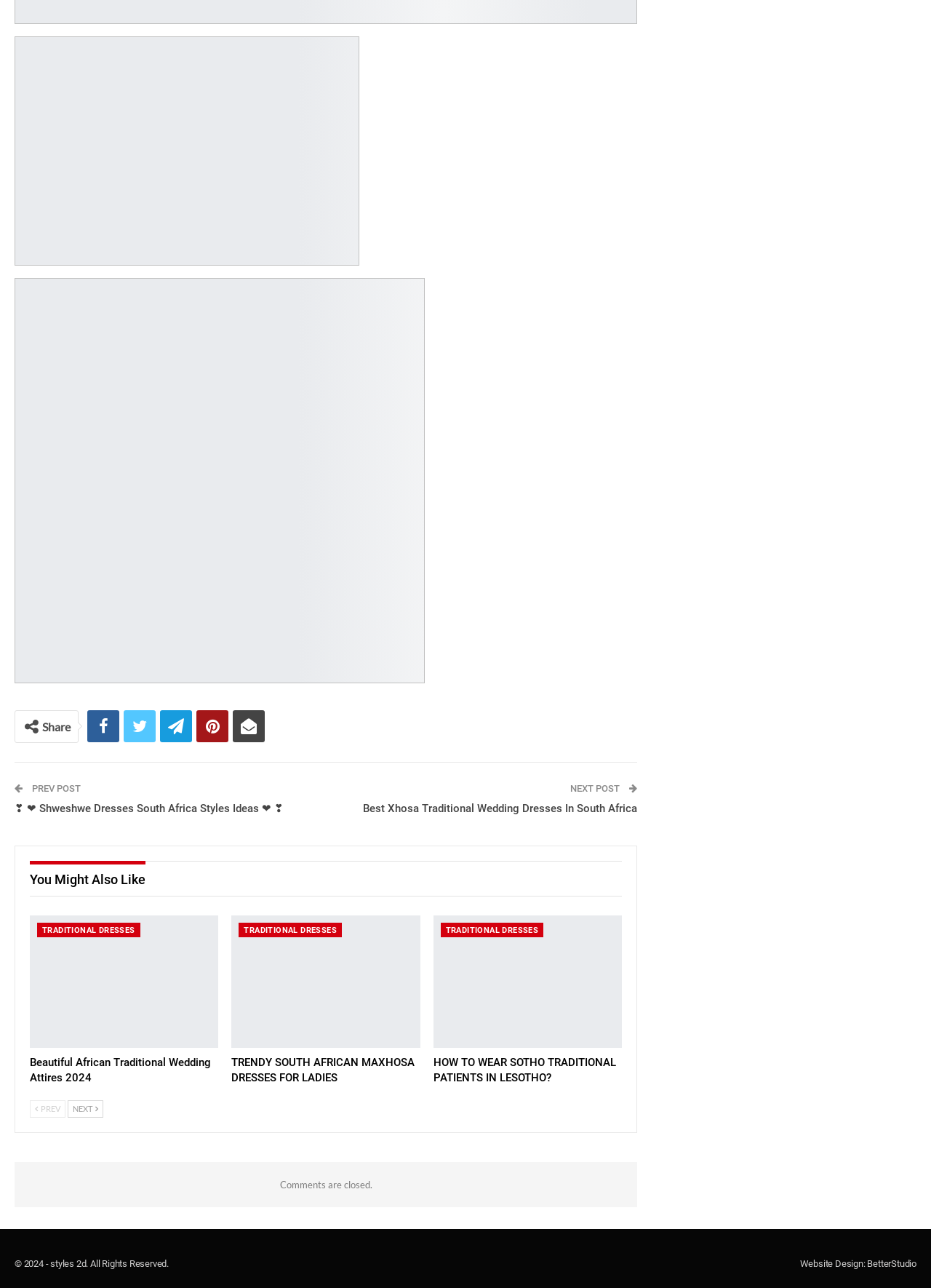Answer the question below with a single word or a brief phrase: 
What is the first social media icon?

Share